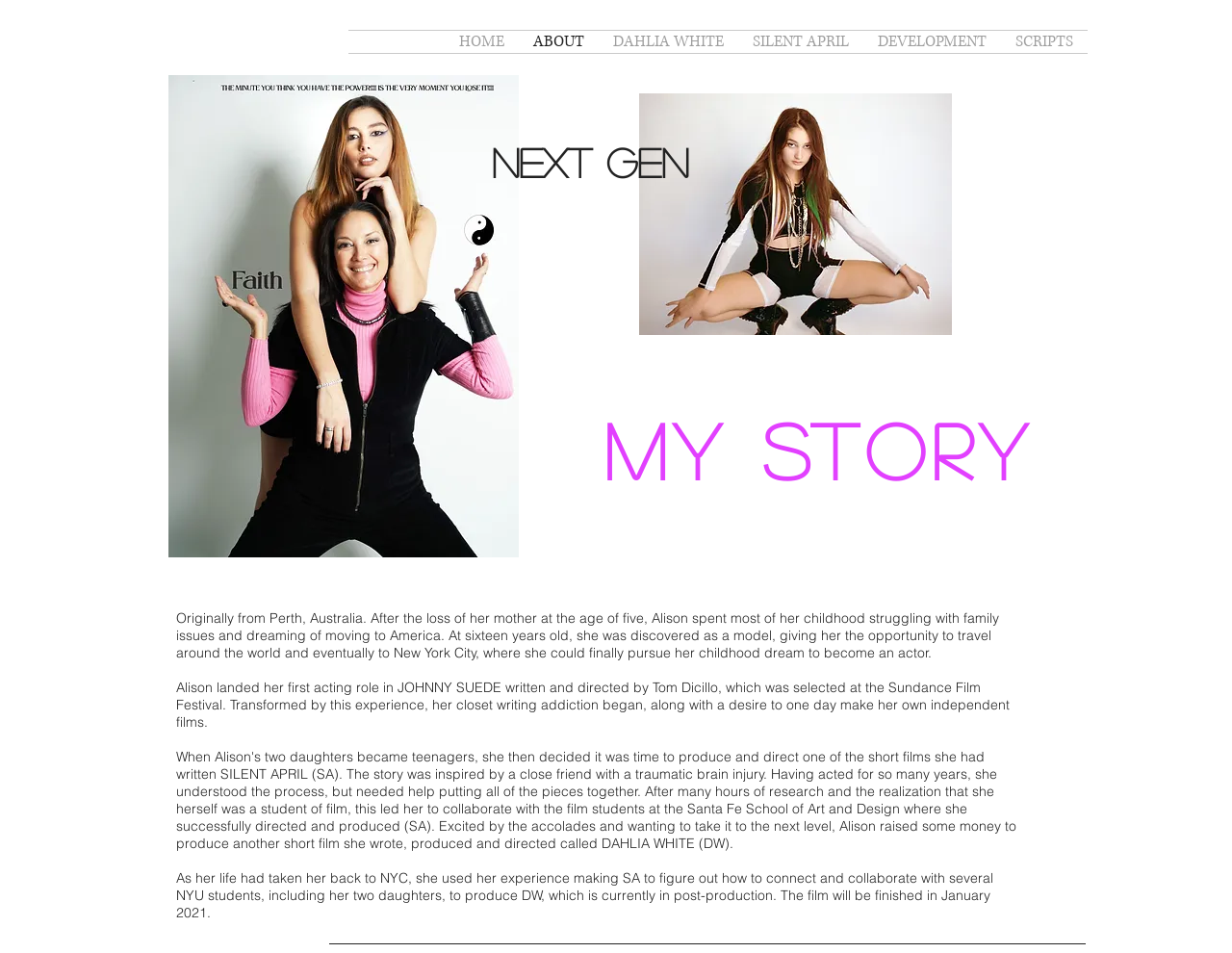How old was Alison when her mother passed away?
From the details in the image, answer the question comprehensively.

The text states that 'After the loss of her mother at the age of five, Alison spent most of her childhood struggling with family issues...', indicating that Alison was five years old when her mother passed away.